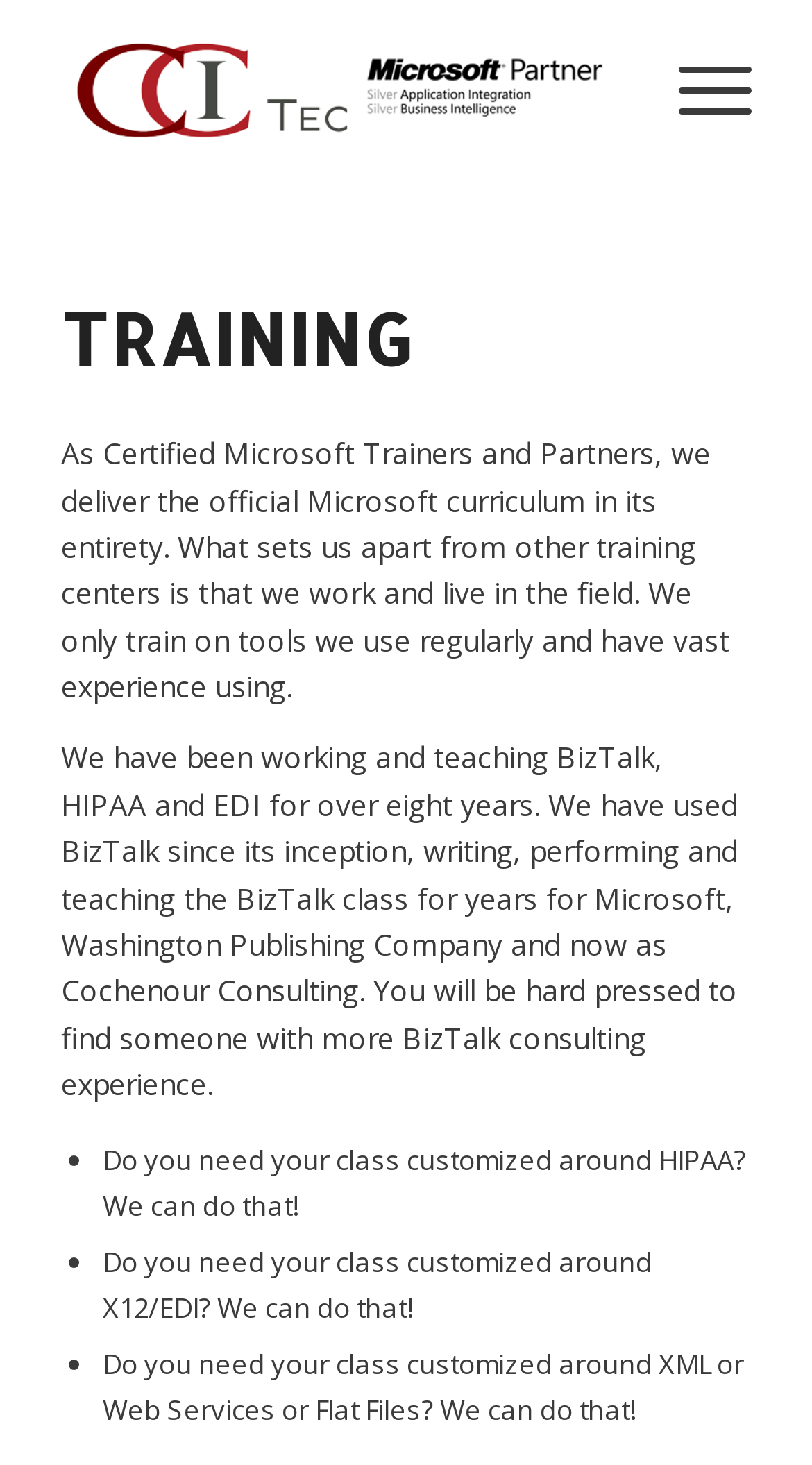What type of trainers are mentioned on the webpage?
Craft a detailed and extensive response to the question.

The webpage mentions that the trainers are Certified Microsoft Trainers and Partners, which implies that they are trained and certified by Microsoft to deliver official Microsoft curriculum.